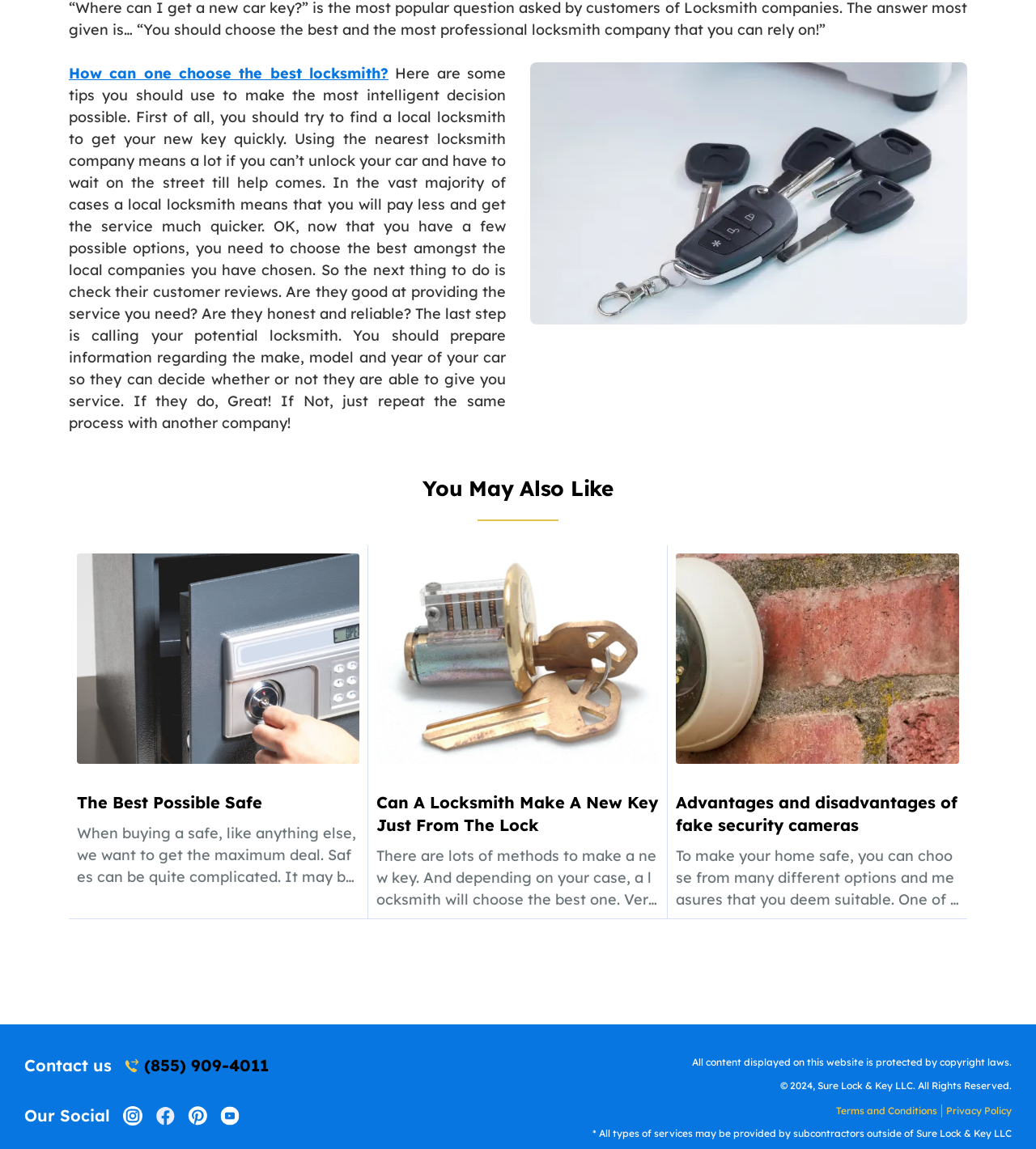Identify the bounding box coordinates of the section to be clicked to complete the task described by the following instruction: "Read the article 'You May Also Like'". The coordinates should be four float numbers between 0 and 1, formatted as [left, top, right, bottom].

[0.408, 0.413, 0.592, 0.438]